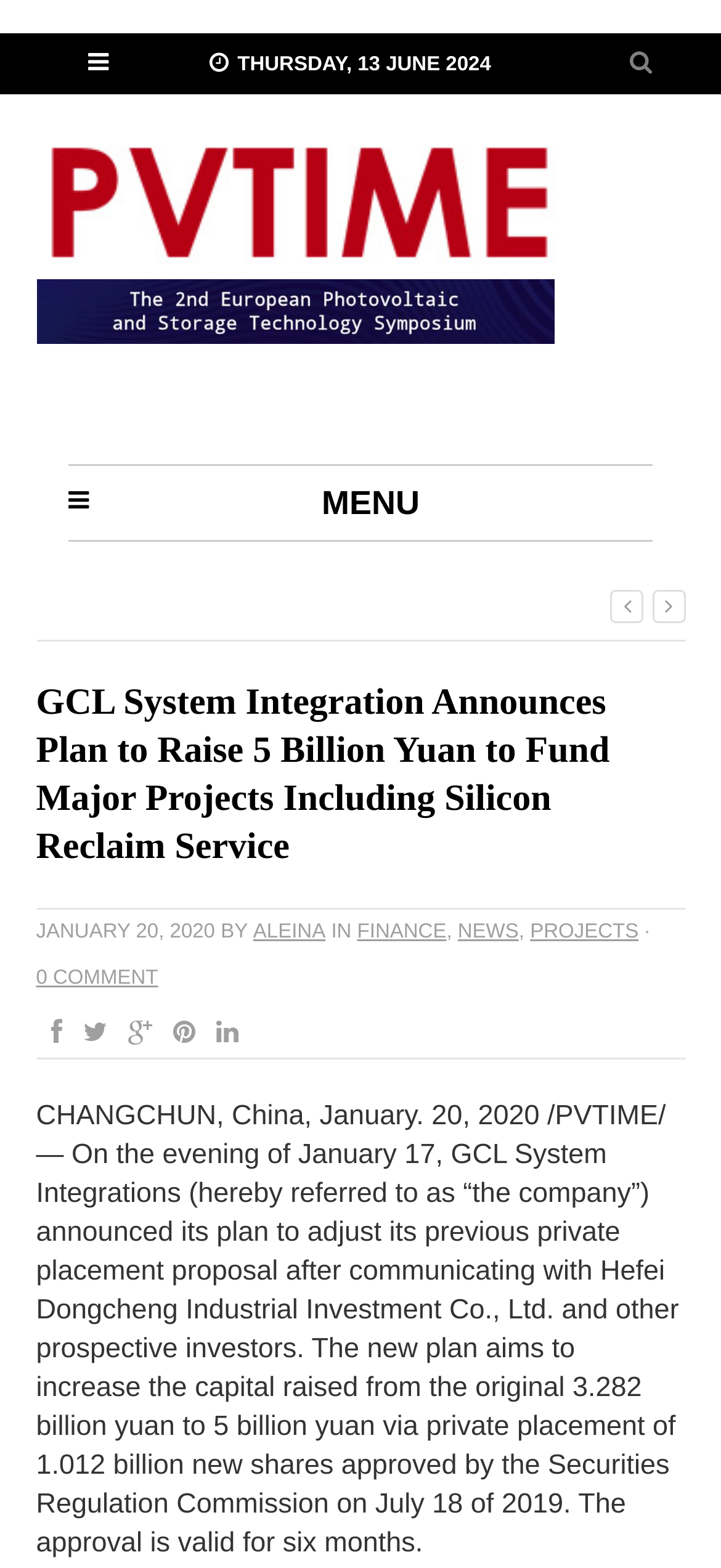Give a concise answer using one word or a phrase to the following question:
What is the name of the author of the article?

ALEINA